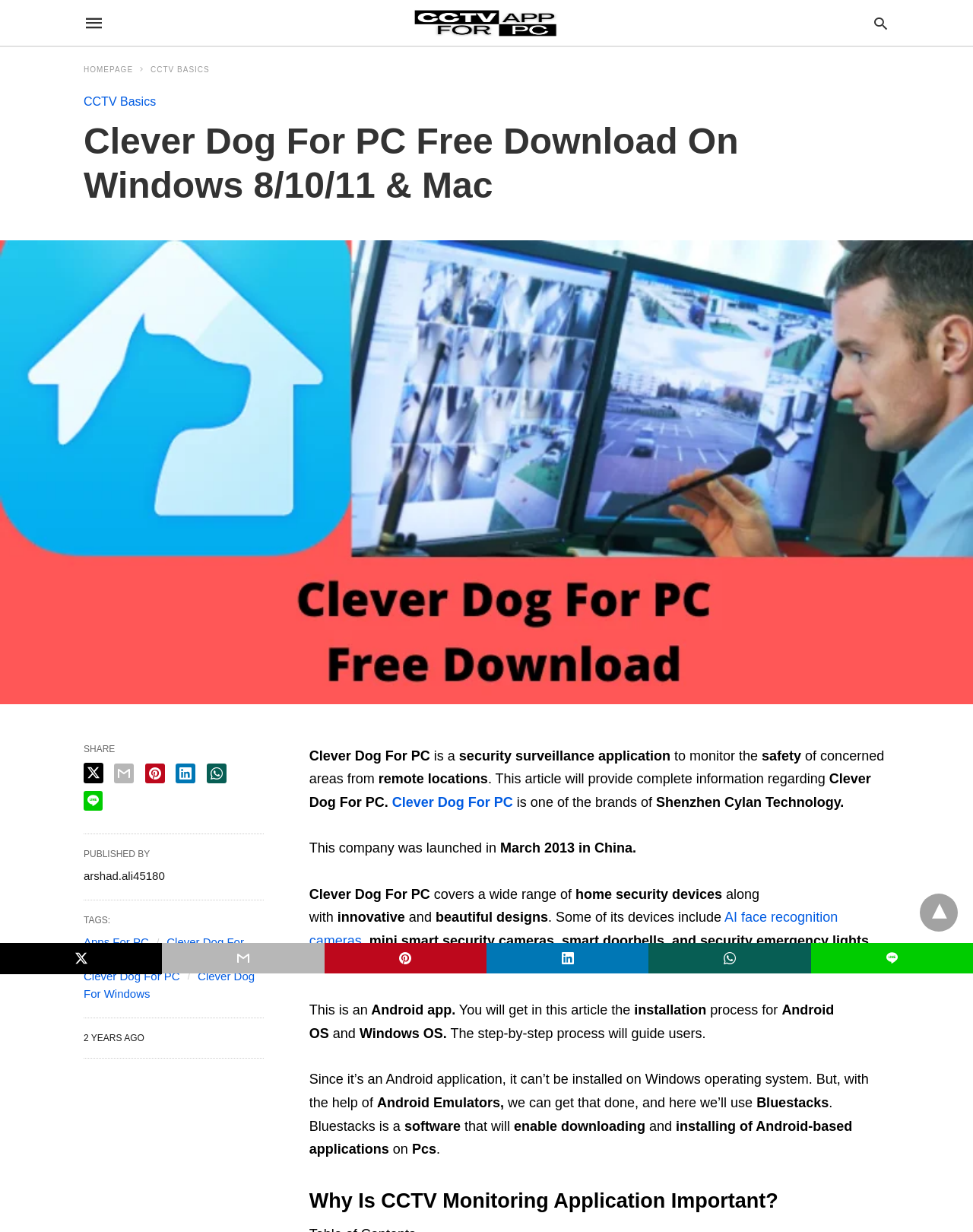Specify the bounding box coordinates of the area that needs to be clicked to achieve the following instruction: "Read about 'Why Is CCTV Monitoring Application Important?'".

[0.318, 0.961, 0.914, 0.989]